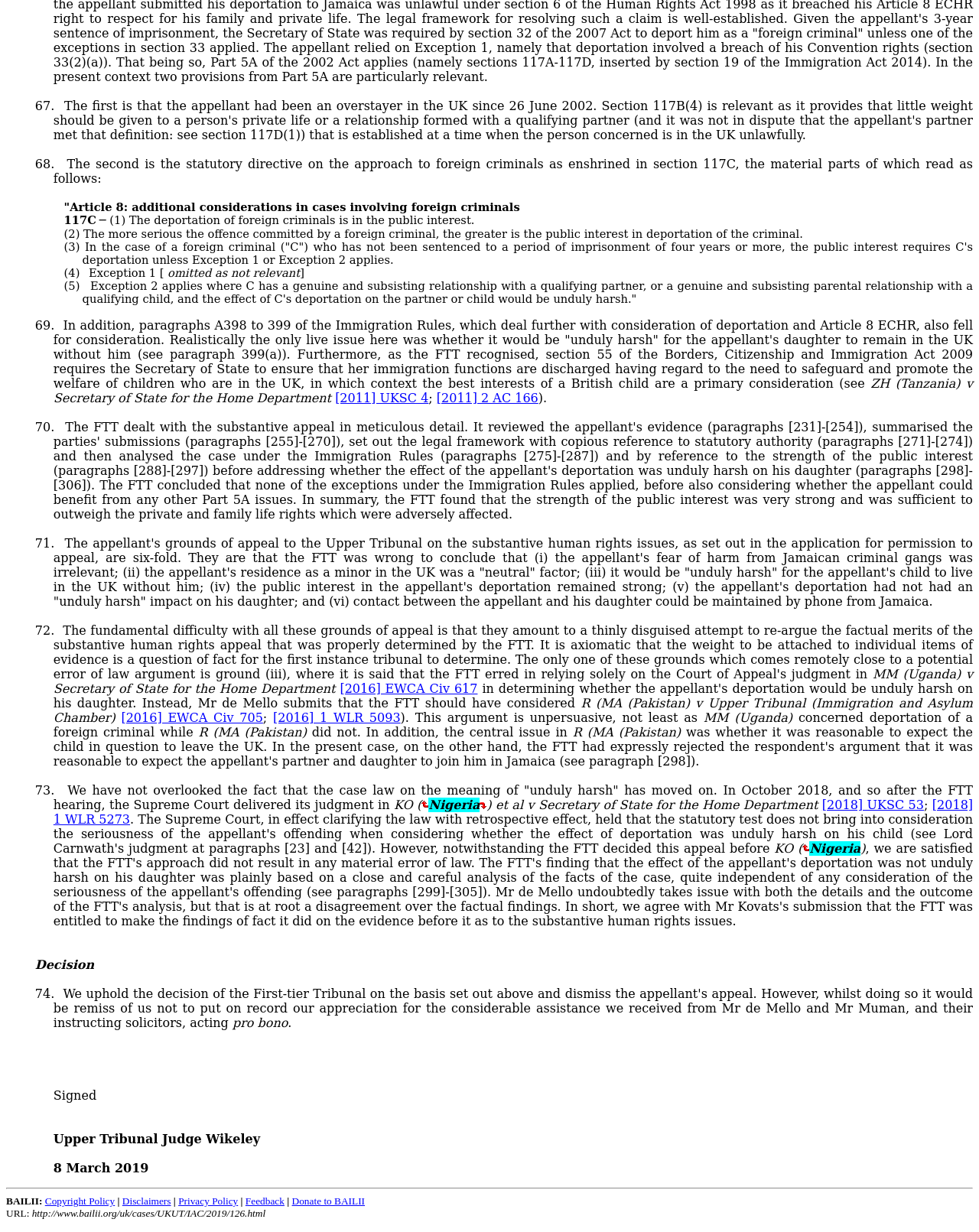Predict the bounding box coordinates of the area that should be clicked to accomplish the following instruction: "Check the disclaimers". The bounding box coordinates should consist of four float numbers between 0 and 1, i.e., [left, top, right, bottom].

[0.125, 0.97, 0.175, 0.98]